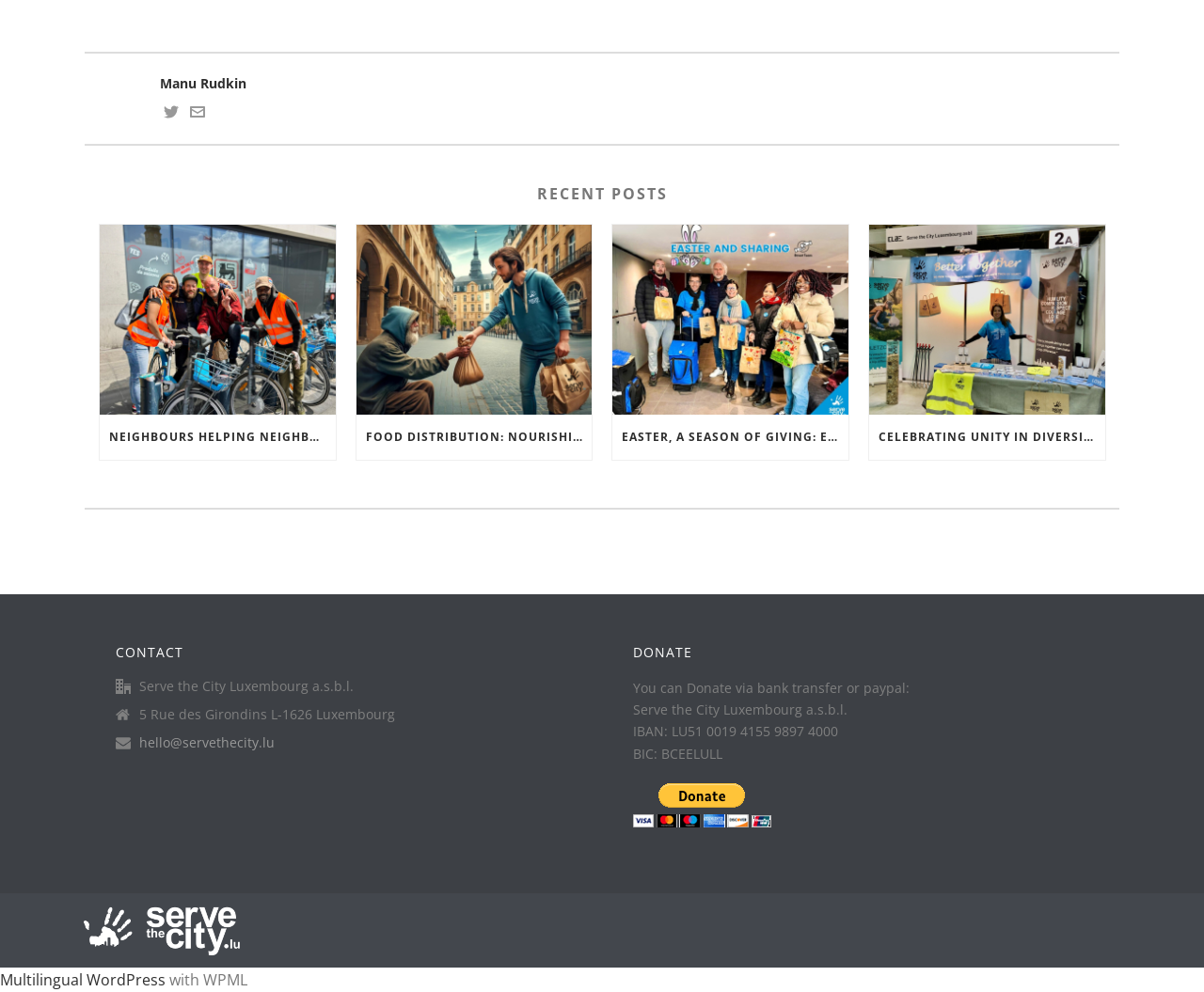Locate the bounding box coordinates of the clickable region to complete the following instruction: "Follow me on Twitter."

[0.136, 0.106, 0.148, 0.124]